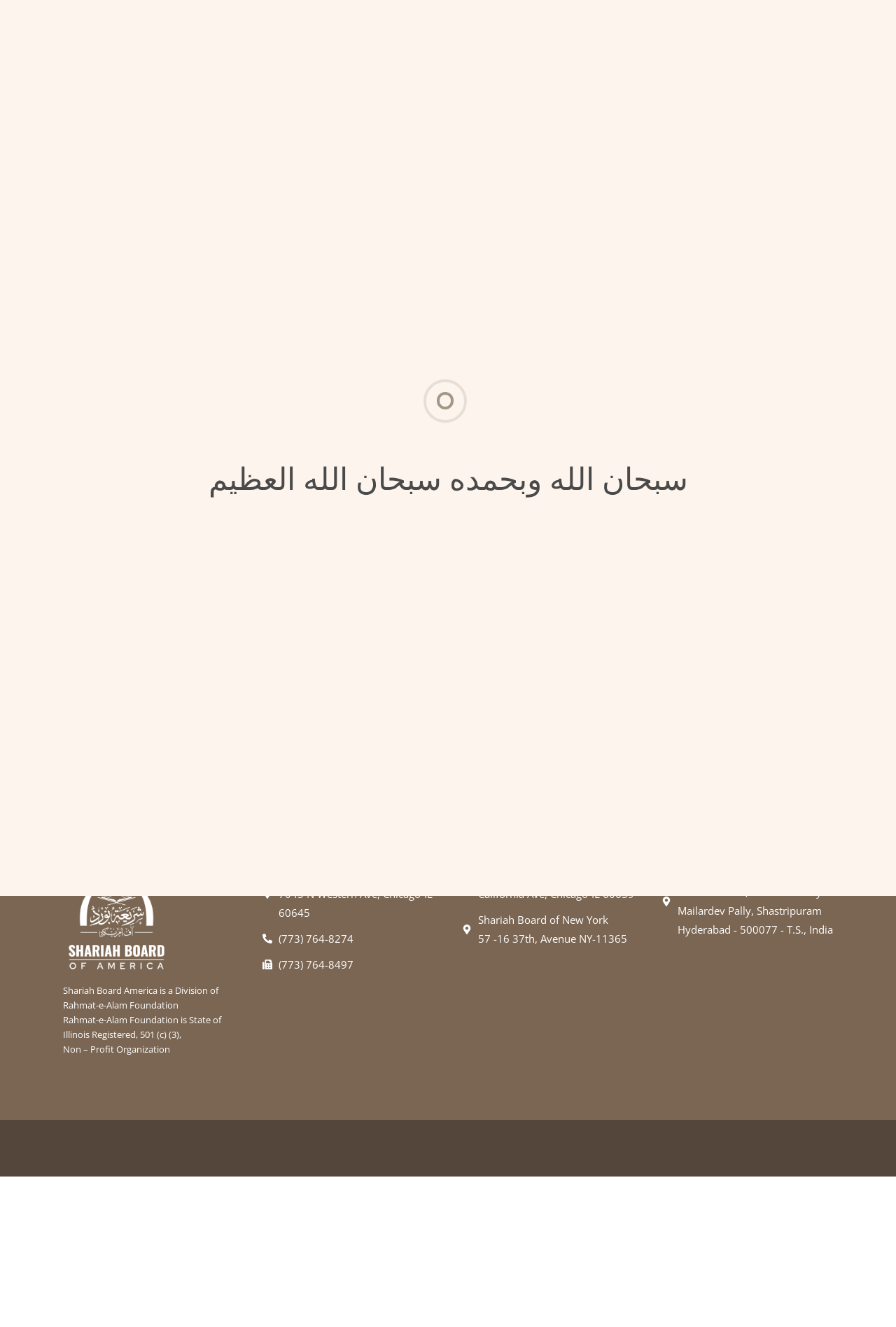Respond to the question below with a single word or phrase:
What is the error message displayed on this page?

404: Page Not Found